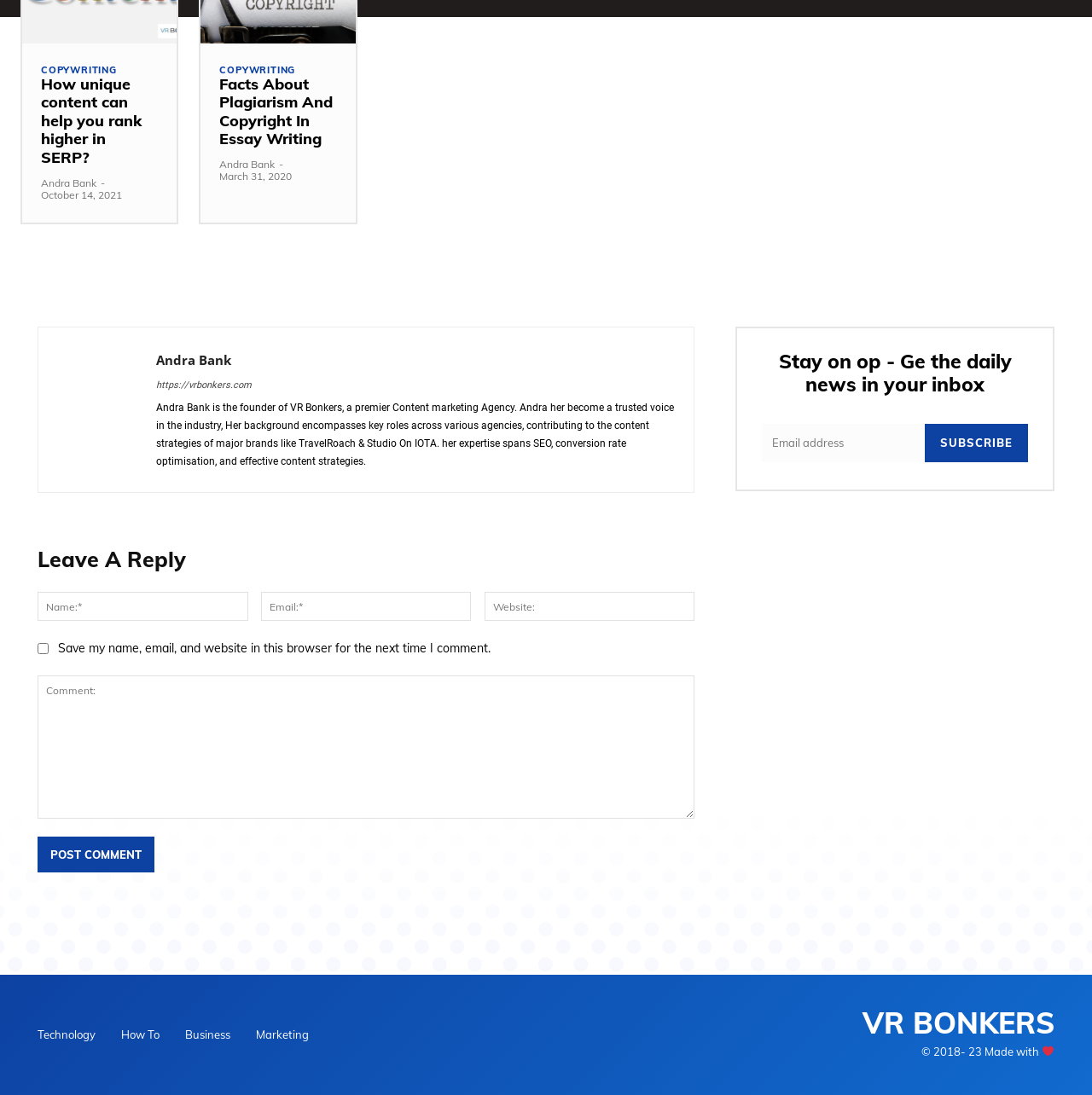Provide a short answer to the following question with just one word or phrase: What is the call-to-action of the button at the bottom of the webpage?

Post Comment